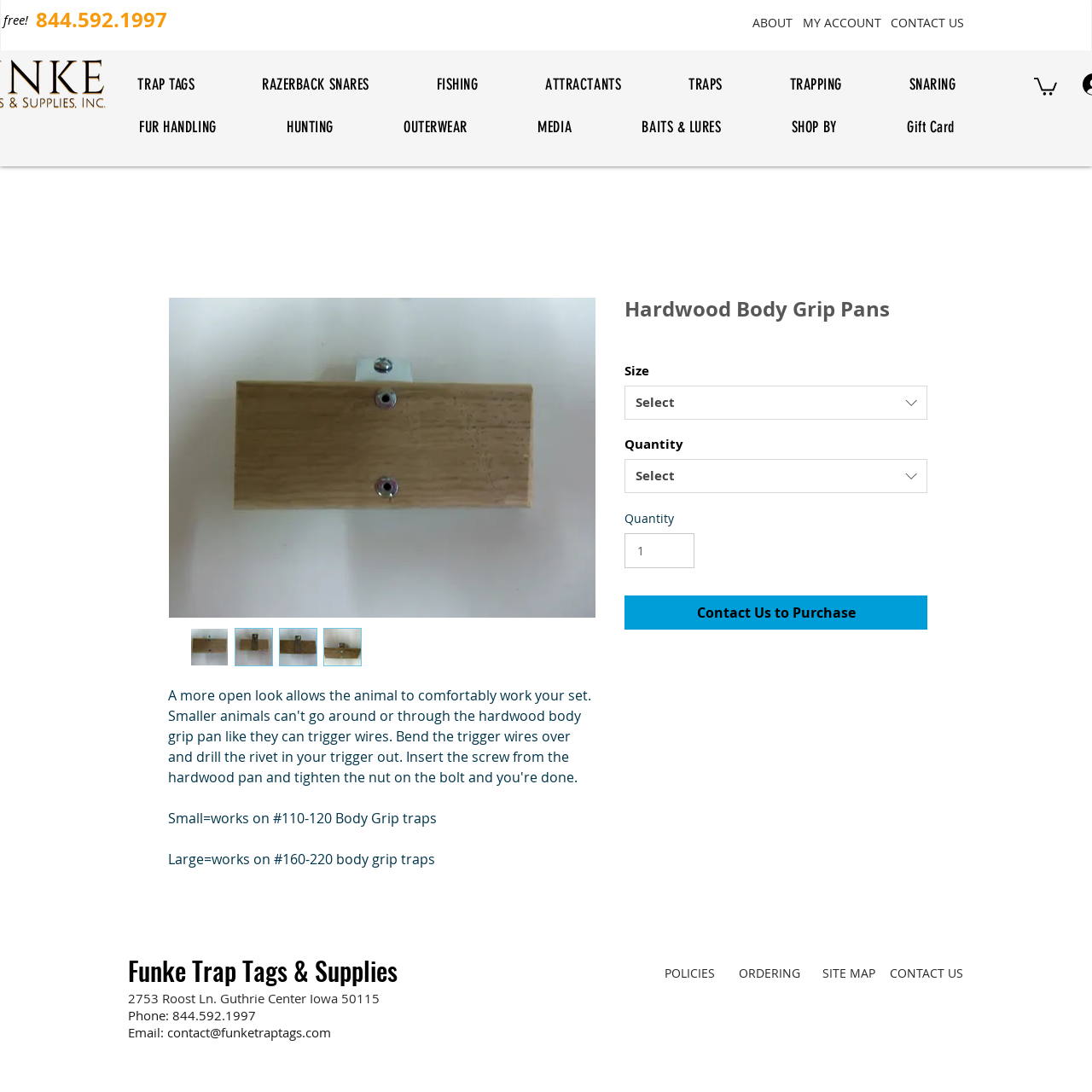Identify the bounding box of the HTML element described as: "Jun '10".

None